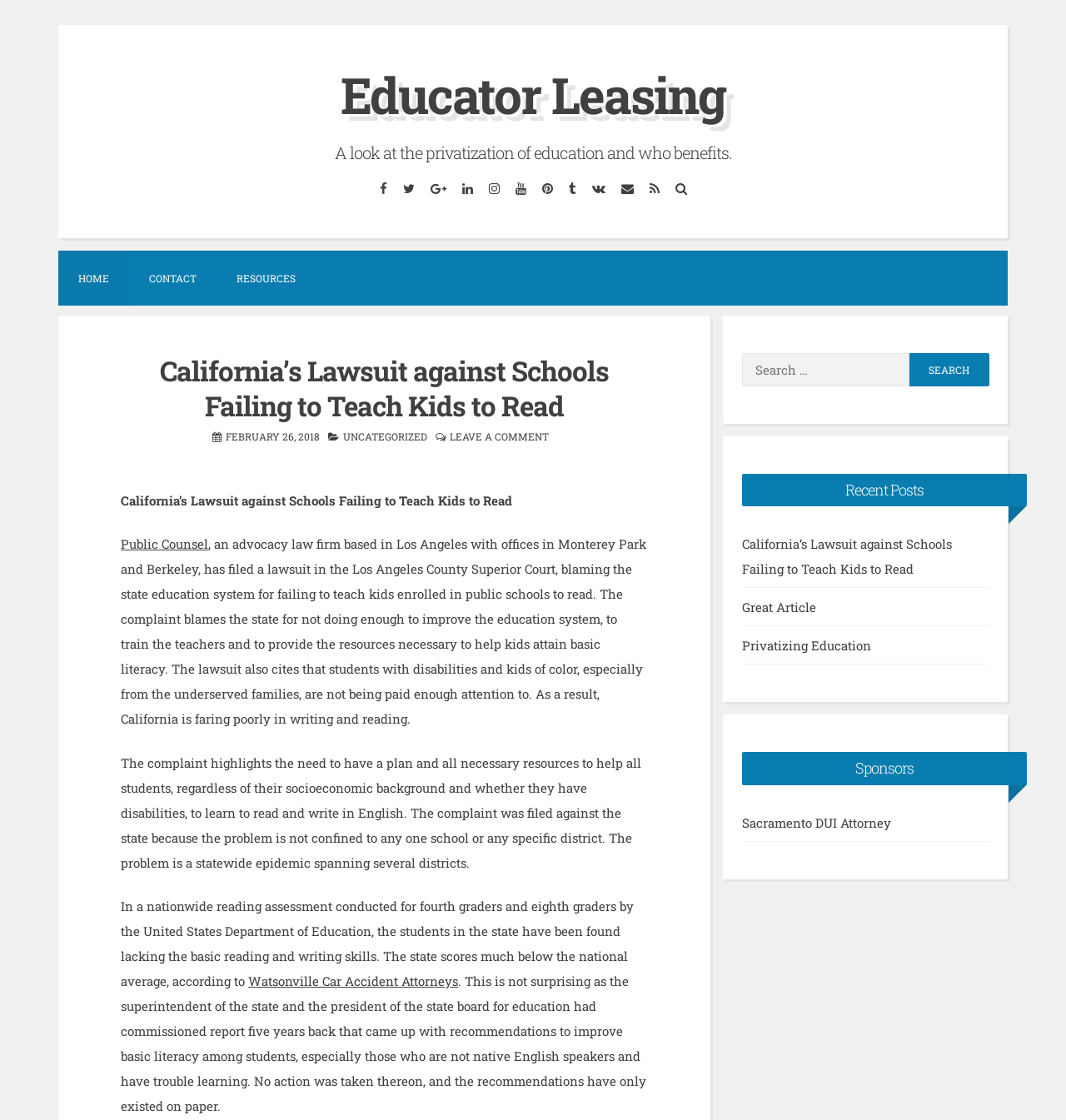Provide the bounding box coordinates for the UI element described in this sentence: "February 26, 2018August 13, 2020". The coordinates should be four float values between 0 and 1, i.e., [left, top, right, bottom].

[0.211, 0.384, 0.3, 0.396]